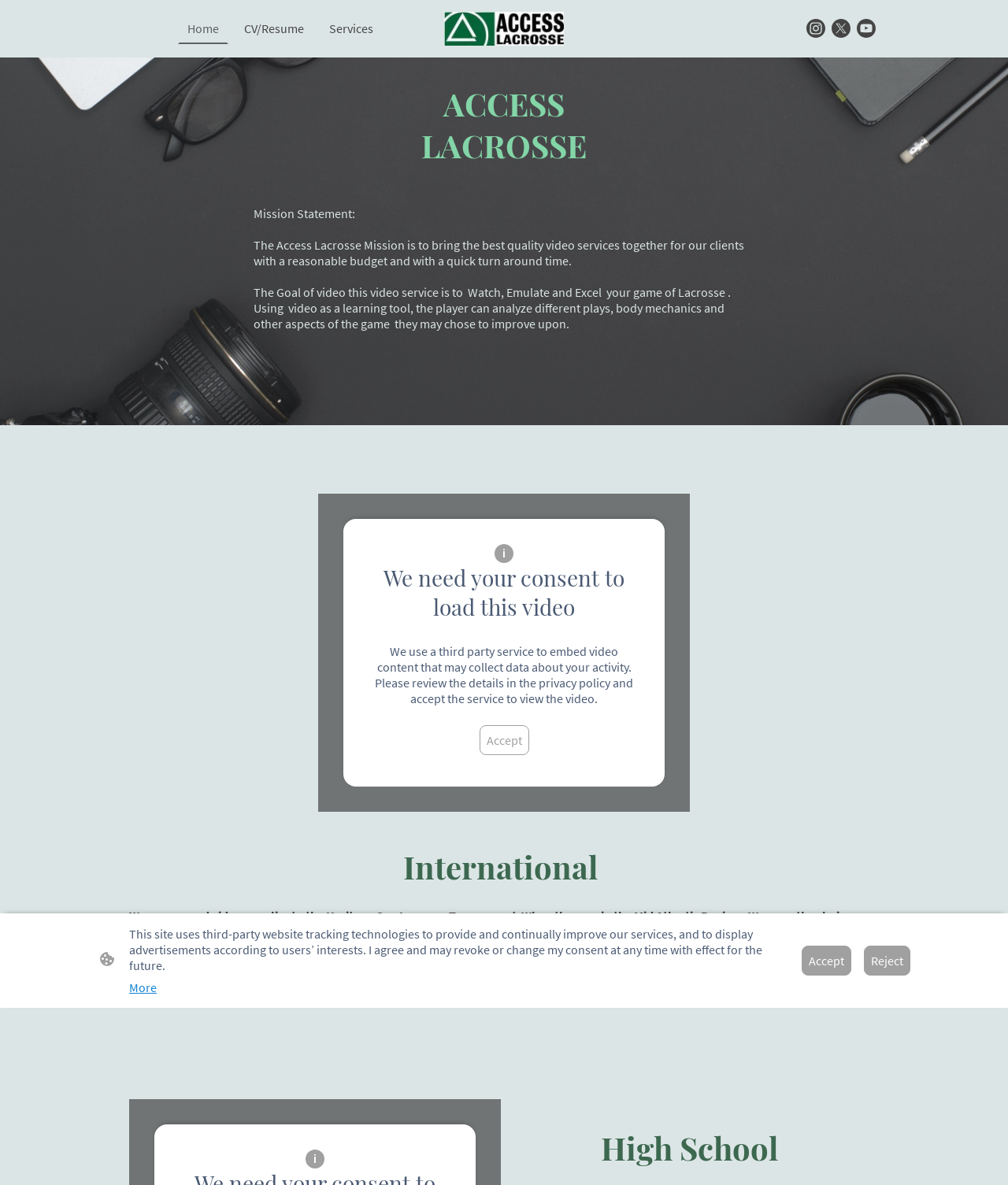Analyze and describe the webpage in a detailed narrative.

The webpage is titled "Home" and appears to be the main page of a website related to Access Lacrosse, a video service provider for lacrosse games and events. 

At the top of the page, there is a navigation menu with links to "Home", "CV/Resume", "Services", and three other links with no text. 

Below the navigation menu, there is a heading "ACCESS LACROSSE" in a prominent position. 

To the left of the heading, there is a mission statement that describes the goal of Access Lacrosse, which is to provide high-quality video services to clients at a reasonable budget and with a quick turnaround time. 

Below the mission statement, there is a paragraph of text that explains how video can be used as a learning tool for lacrosse players to improve their game. 

Further down the page, there is a section with a heading "We need your consent to load this video" and a paragraph of text that explains how a third-party service is used to embed video content, which may collect data about the user's activity. There is a link to "Accept" this service to view the video. 

On the right side of the page, there is a section with a heading "International" that mentions Access Lacrosse's involvement with the Heritage Cup Lacrosse Tournament. 

Below this section, there is another section with a heading "High School" and an image, but no text. 

At the bottom of the page, there is a notice about the website's use of third-party tracking technologies and a link to "More" information. There are also two links to "Accept" or "Reject" the use of these technologies.